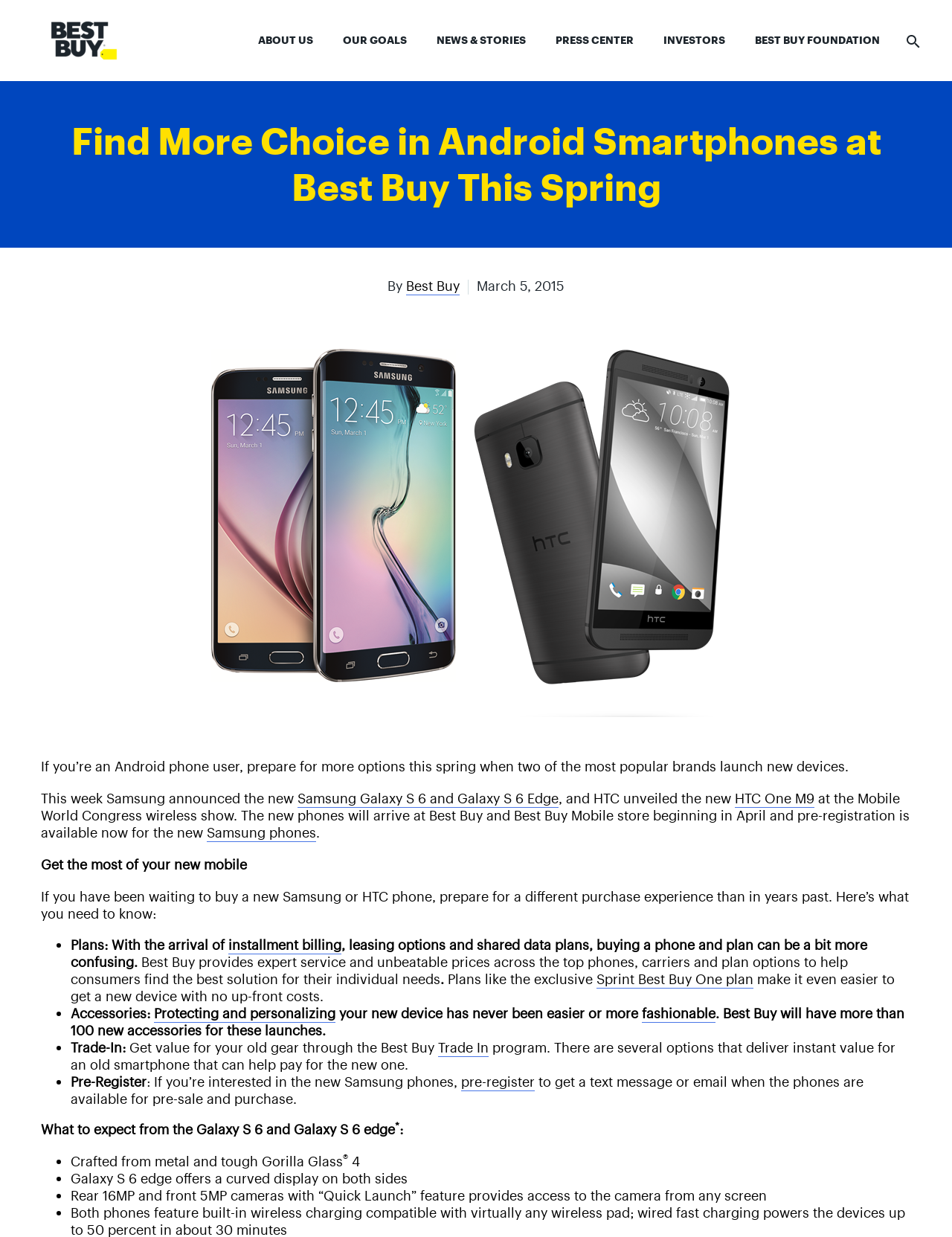What is the name of the plan that makes it easier to get a new device with no up-front costs?
Using the image provided, answer with just one word or phrase.

Sprint Best Buy One plan